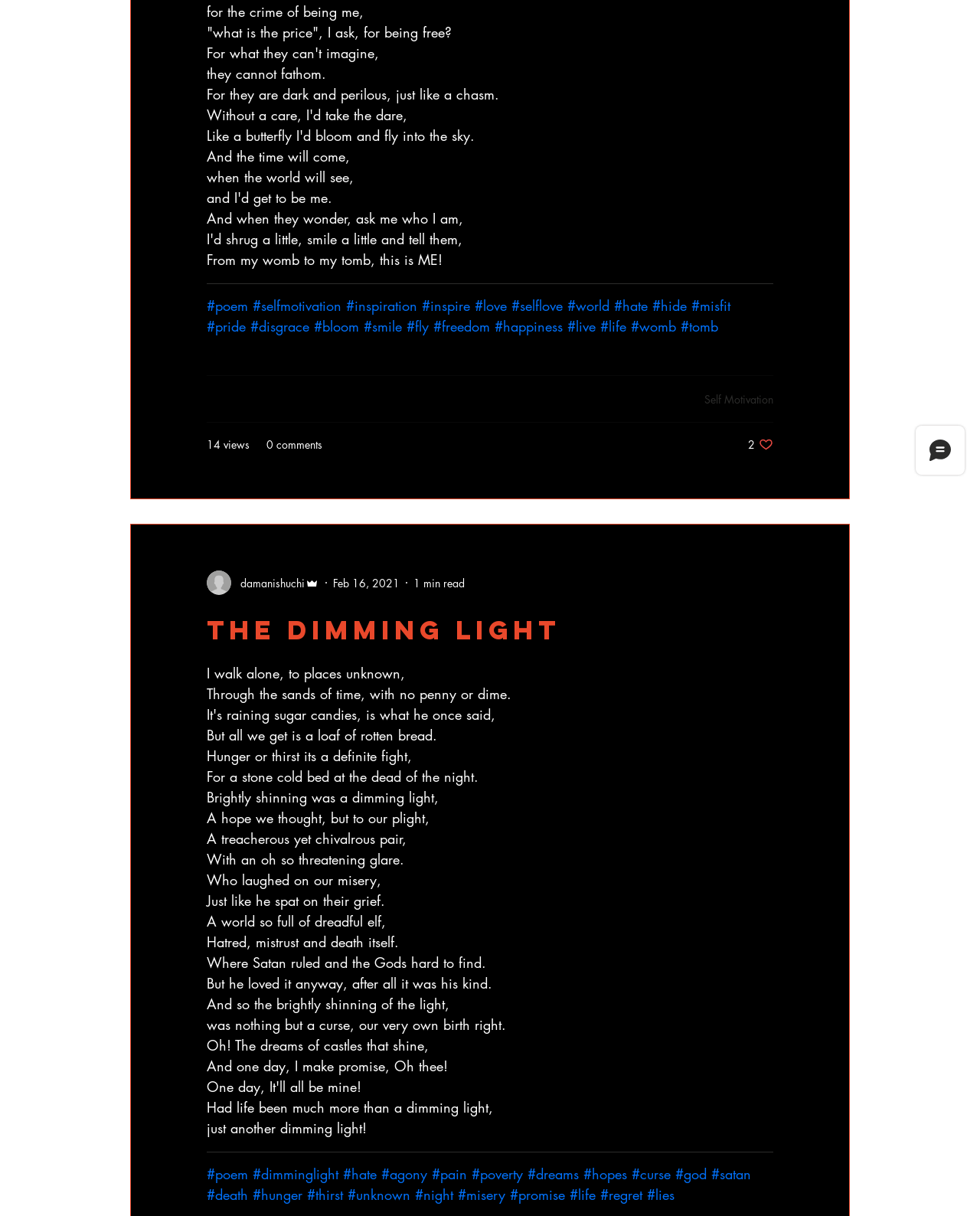Bounding box coordinates are specified in the format (top-left x, top-left y, bottom-right x, bottom-right y). All values are floating point numbers bounded between 0 and 1. Please provide the bounding box coordinate of the region this sentence describes: #promise

[0.52, 0.975, 0.577, 0.99]